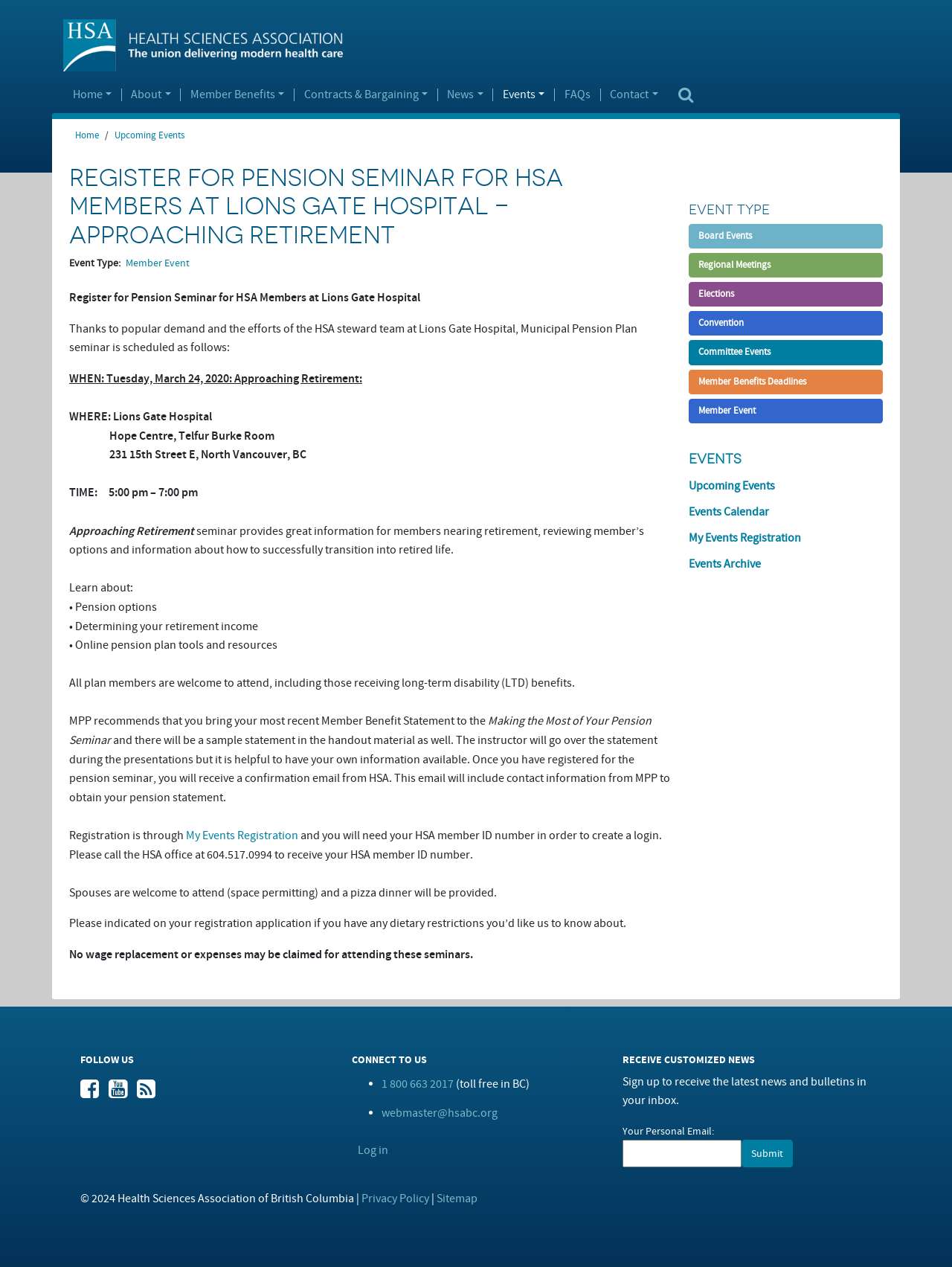Identify the bounding box coordinates of the section to be clicked to complete the task described by the following instruction: "Click Home". The coordinates should be four float numbers between 0 and 1, formatted as [left, top, right, bottom].

[0.066, 0.015, 0.373, 0.056]